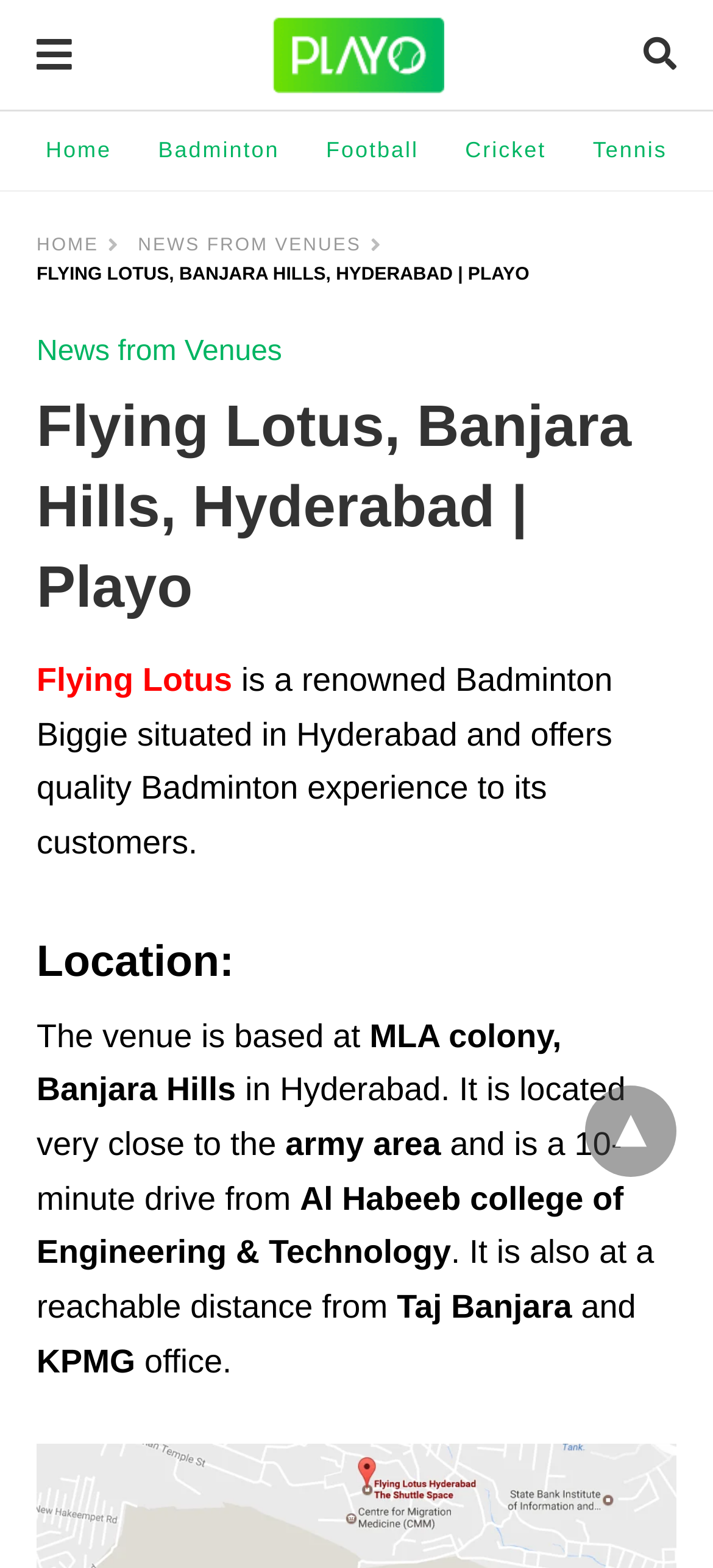What is the name of the badminton venue?
Based on the visual content, answer with a single word or a brief phrase.

Flying Lotus